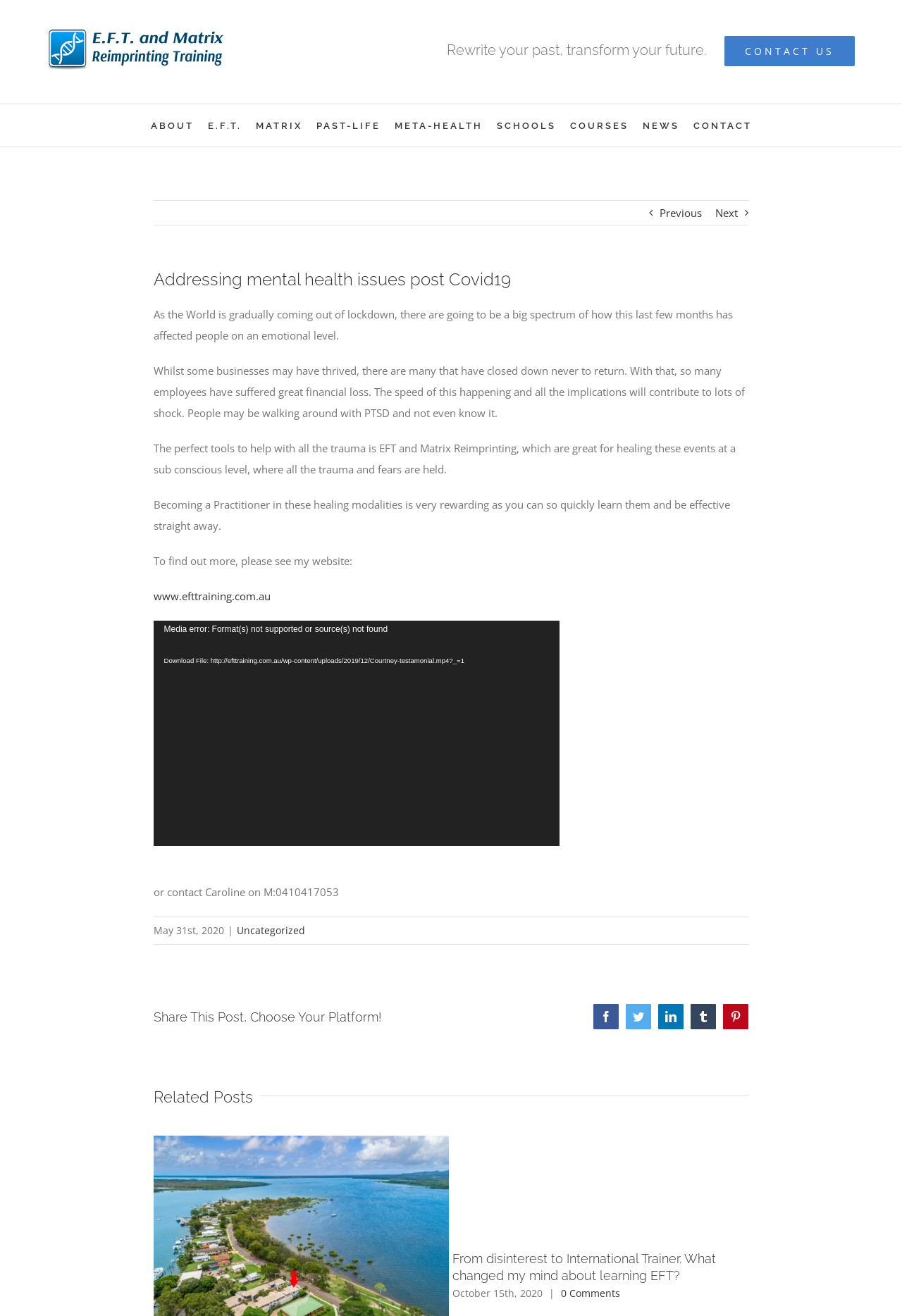Bounding box coordinates are specified in the format (top-left x, top-left y, bottom-right x, bottom-right y). All values are floating point numbers bounded between 0 and 1. Please provide the bounding box coordinate of the region this sentence describes: Go to Top

[0.904, 0.666, 0.941, 0.685]